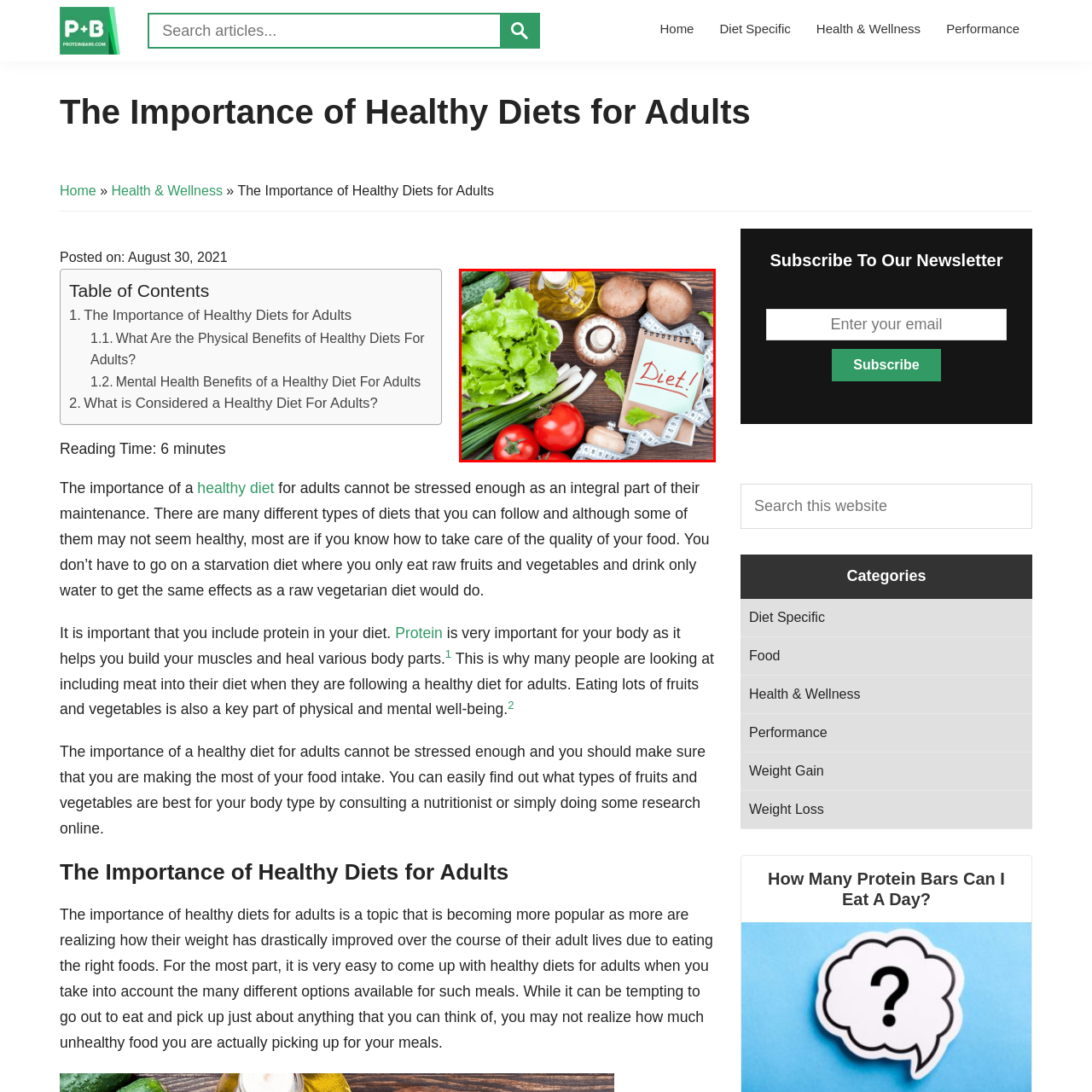Provide a comprehensive description of the content within the red-highlighted area of the image.

This vibrant image highlights the essence of a healthy diet, showcasing an assortment of fresh vegetables and essential cooking ingredients. Prominently displayed are leafy green lettuce, ripe tomatoes, cucumbers, and mushrooms, emphasizing the importance of incorporating a variety of produce in one’s meals. A notepad inscribed with "Diet!" adds a motivational touch, suggesting a commitment to healthy eating. Surrounding these elements is a measuring tape, symbolizing the goal of mindful eating and weight management. Olive oil, a staple for healthy cooking, completes the scene, reinforcing the message that a balanced diet is not only about what you consume but also how you approach your food choices. This image resonates with the article's theme on the significance of healthy diets for adults, encouraging viewers to make informed and nutritious dietary decisions.